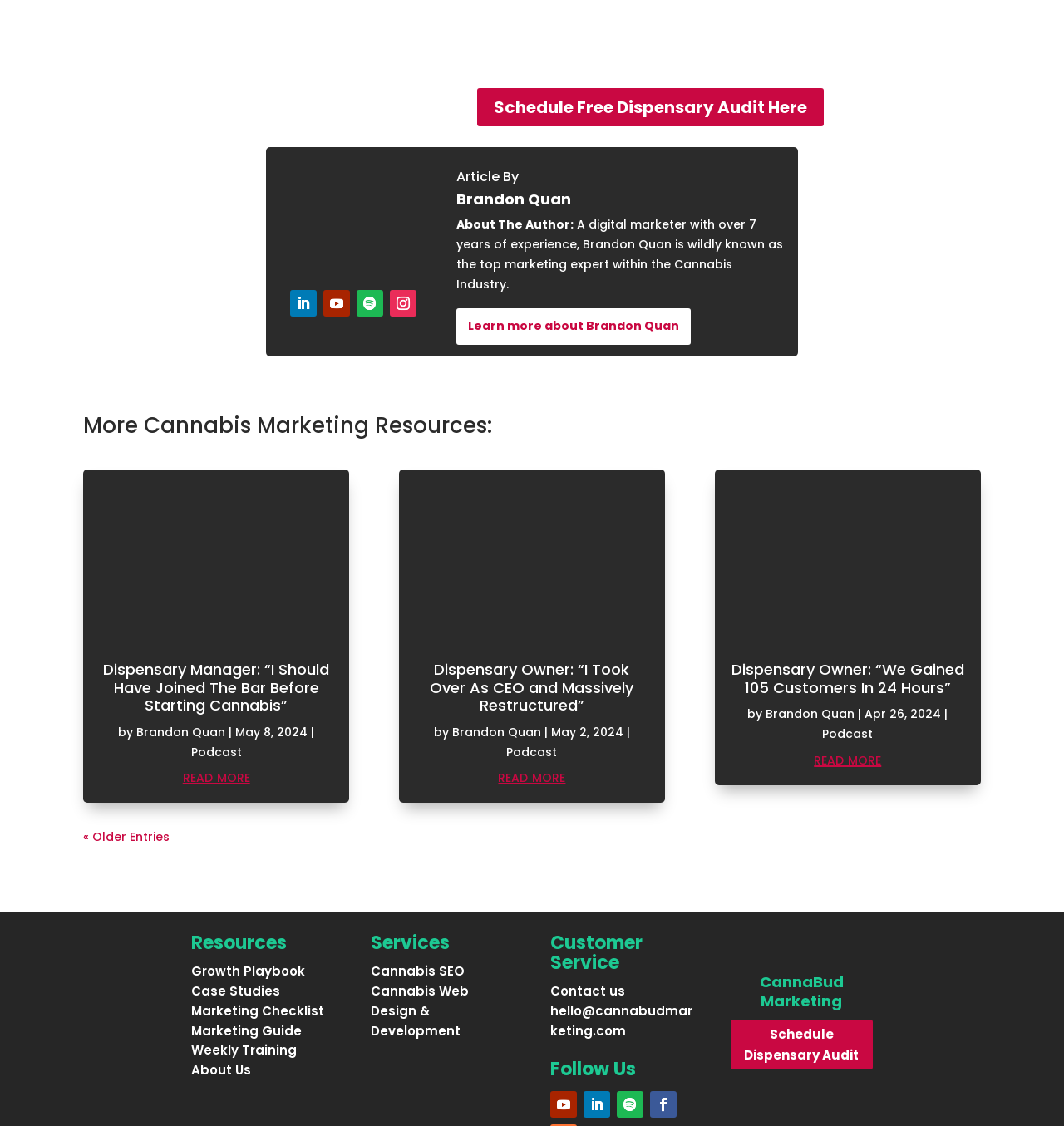How many social media links are in the footer? Analyze the screenshot and reply with just one word or a short phrase.

4